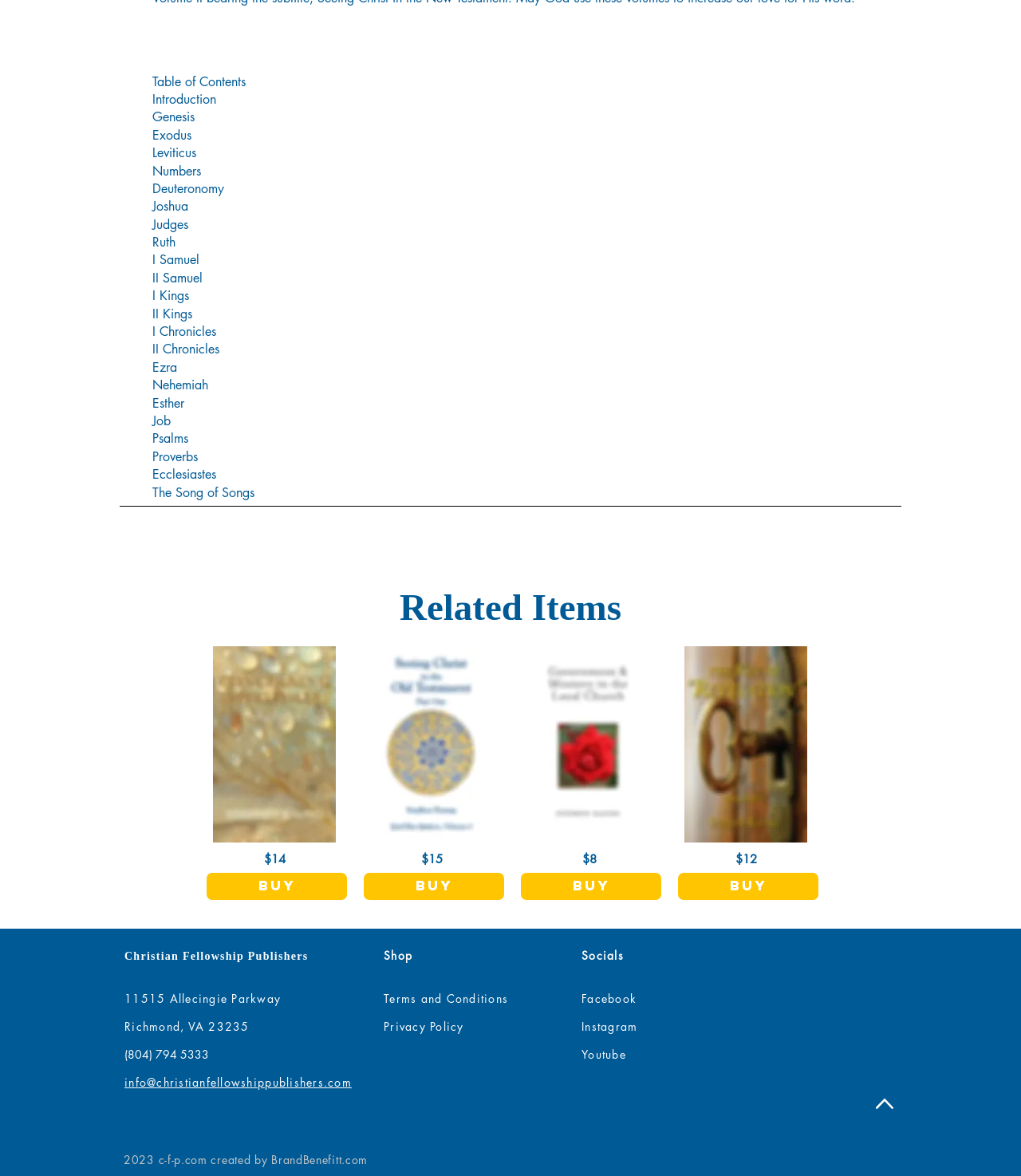Highlight the bounding box coordinates of the region I should click on to meet the following instruction: "click the 'buy' button for 'Government_and_Ministry_in_the_Local_Church.jpg.webp'".

[0.51, 0.742, 0.648, 0.765]